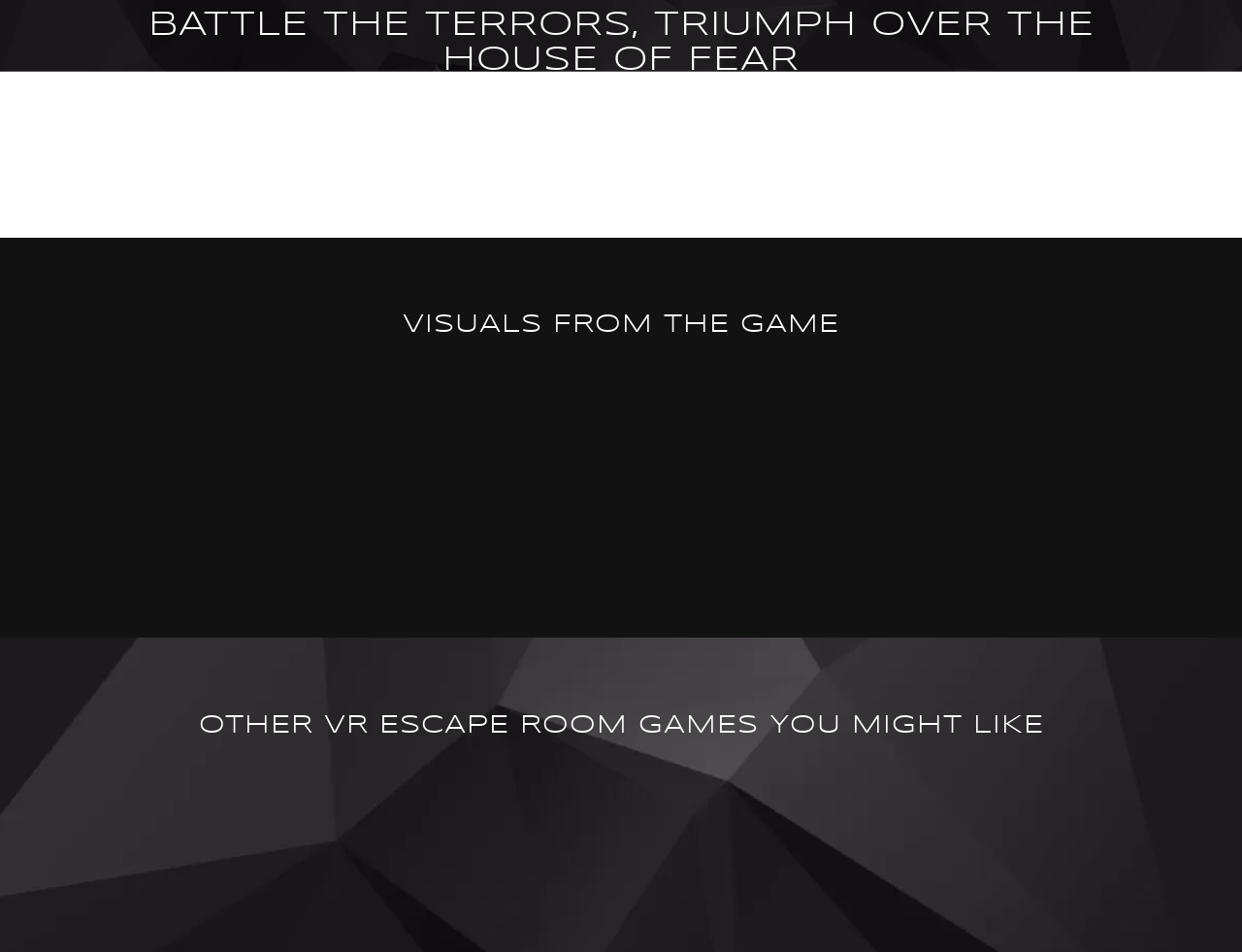What type of game is being promoted?
Provide a thorough and detailed answer to the question.

The presence of 'VR Escape Room' in the link texts and image descriptions suggests that the game being promoted is a VR Escape Room game.